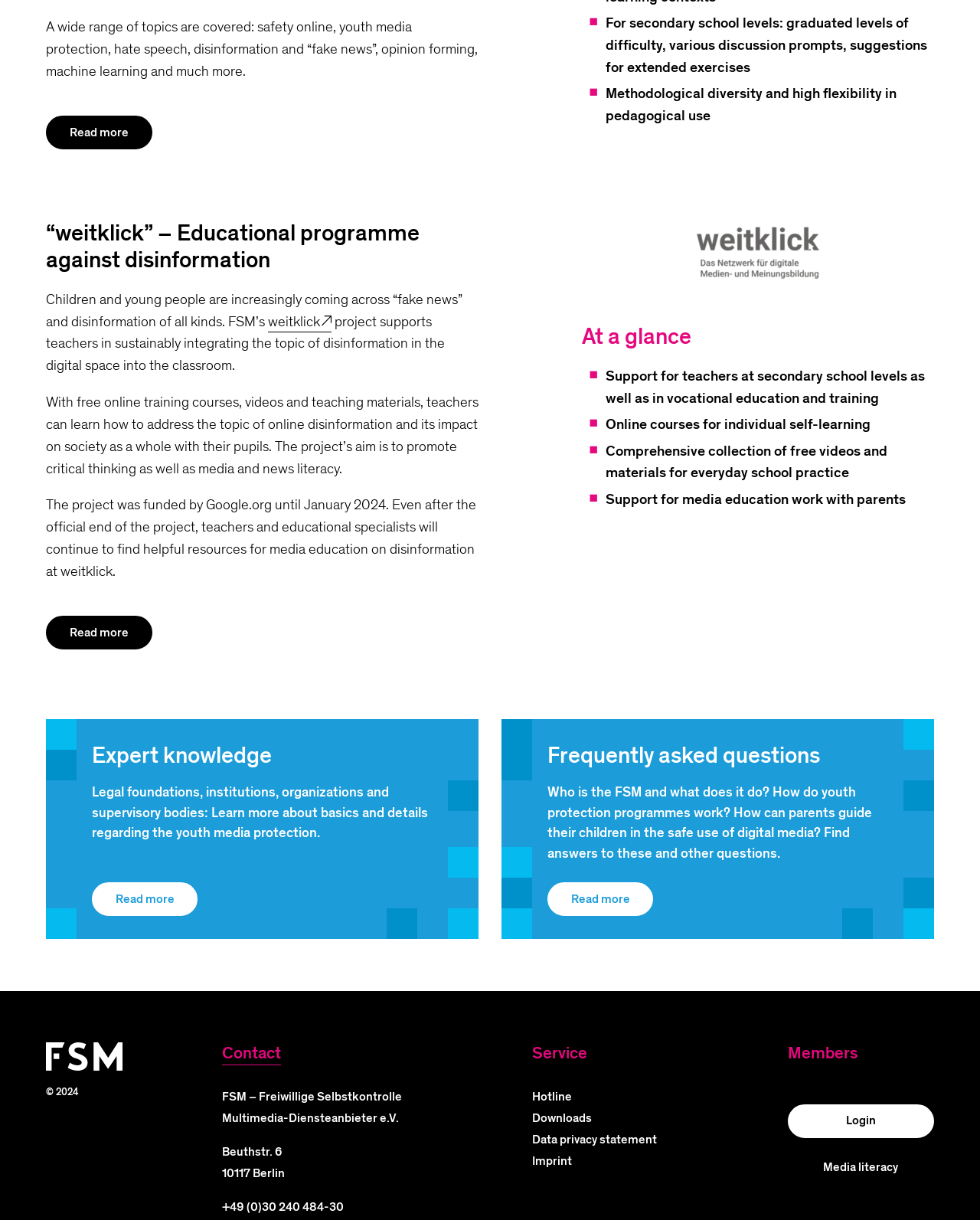What is the name of the organization behind the FSM?
Based on the screenshot, answer the question with a single word or phrase.

Freiwillige Selbstkontrolle